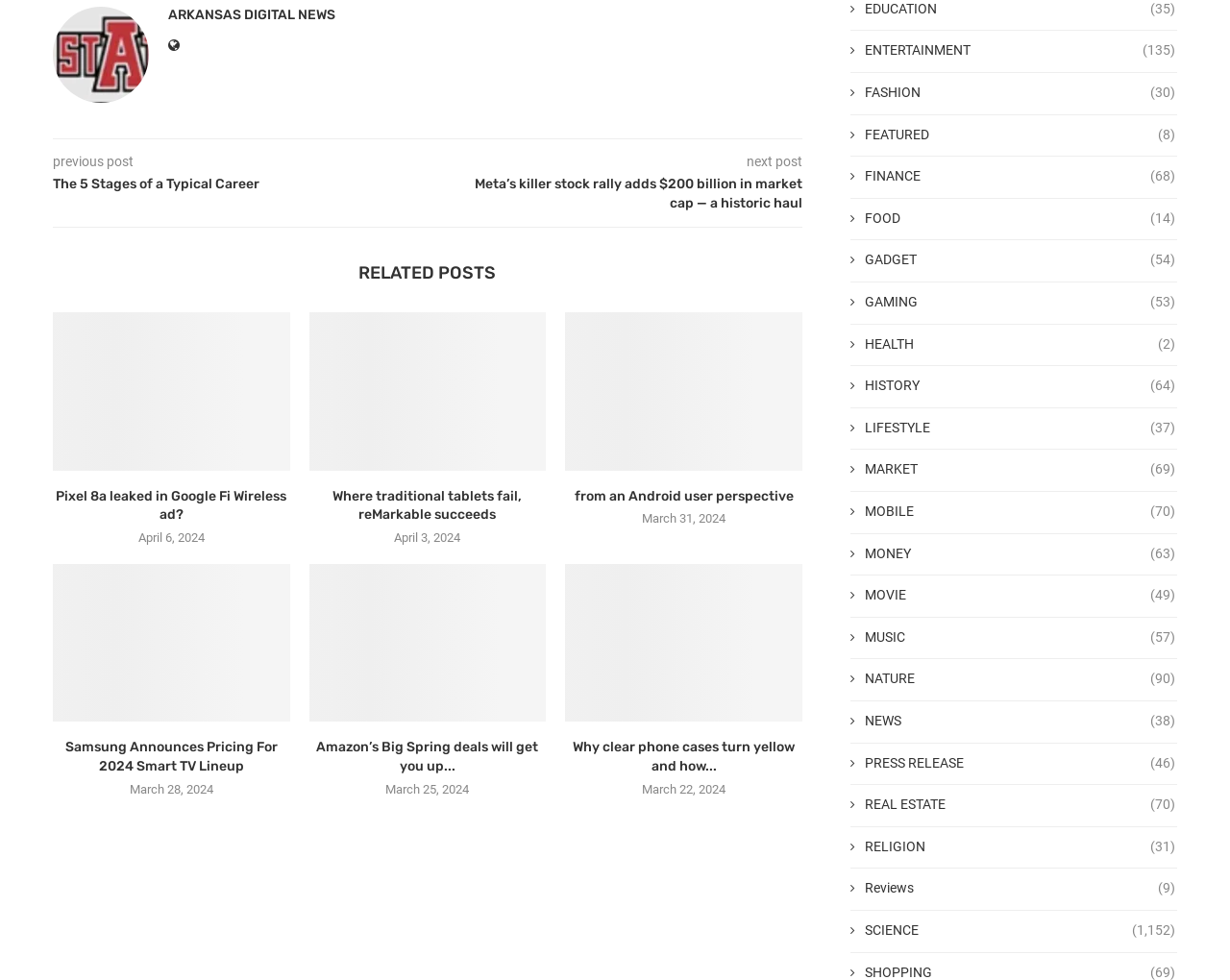Pinpoint the bounding box coordinates of the clickable area necessary to execute the following instruction: "Click on the 'ARKANSAS DIGITAL NEWS' link". The coordinates should be given as four float numbers between 0 and 1, namely [left, top, right, bottom].

[0.137, 0.007, 0.273, 0.024]